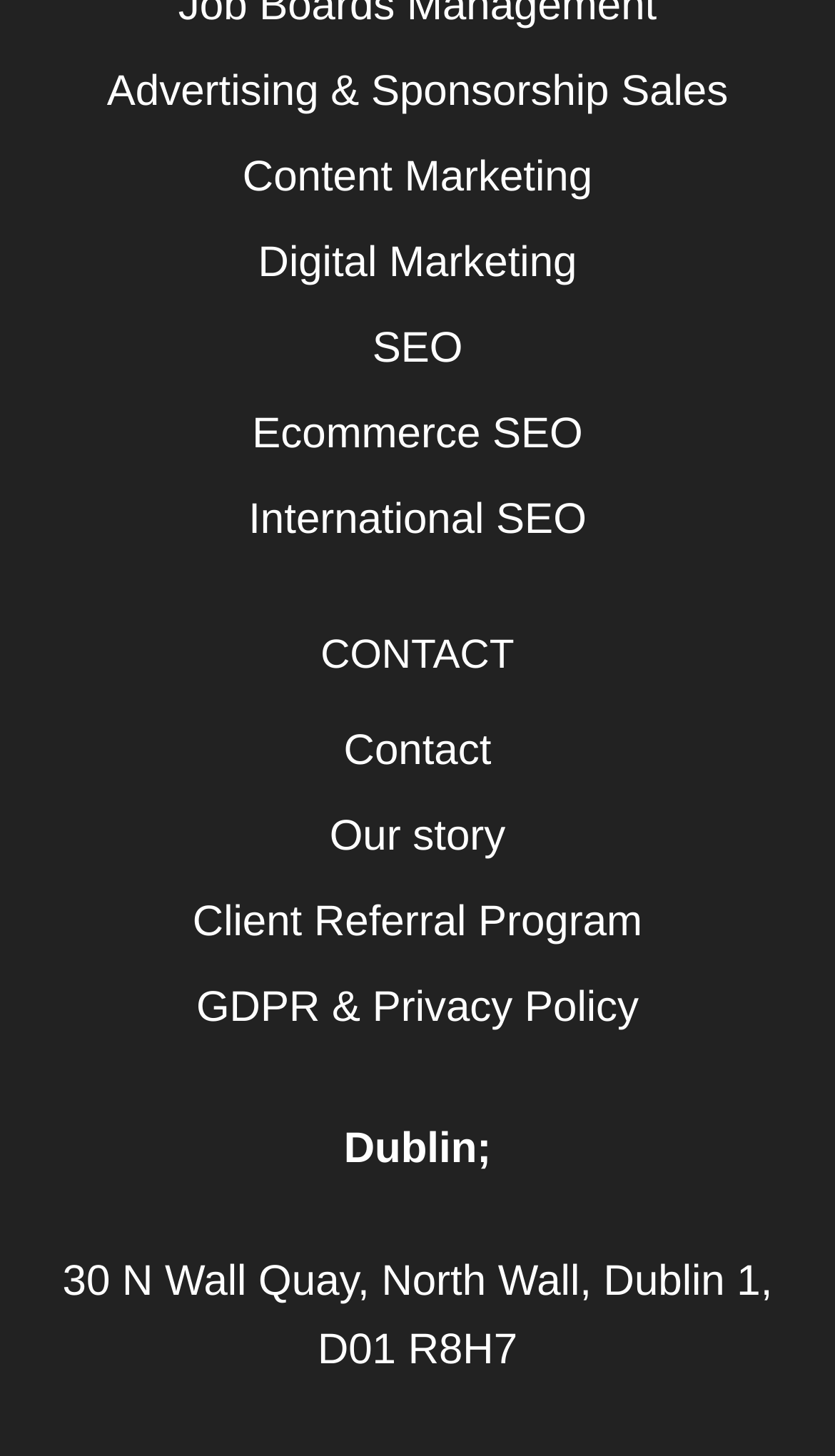Locate the bounding box coordinates of the area to click to fulfill this instruction: "Click on Advertising & Sponsorship Sales". The bounding box should be presented as four float numbers between 0 and 1, in the order [left, top, right, bottom].

[0.062, 0.033, 0.938, 0.092]